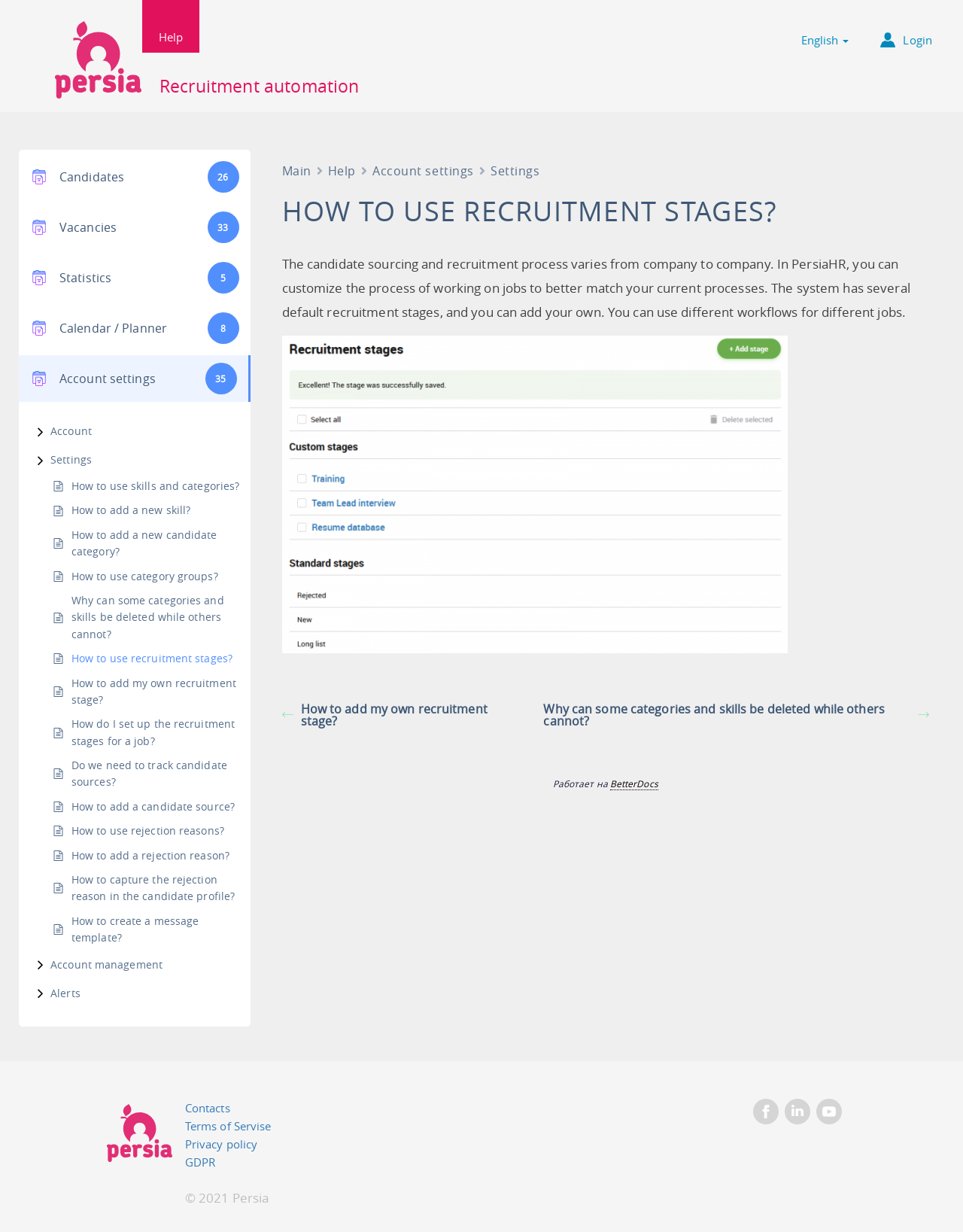What is the default number of recruitment stages?
Please look at the screenshot and answer using one word or phrase.

Several